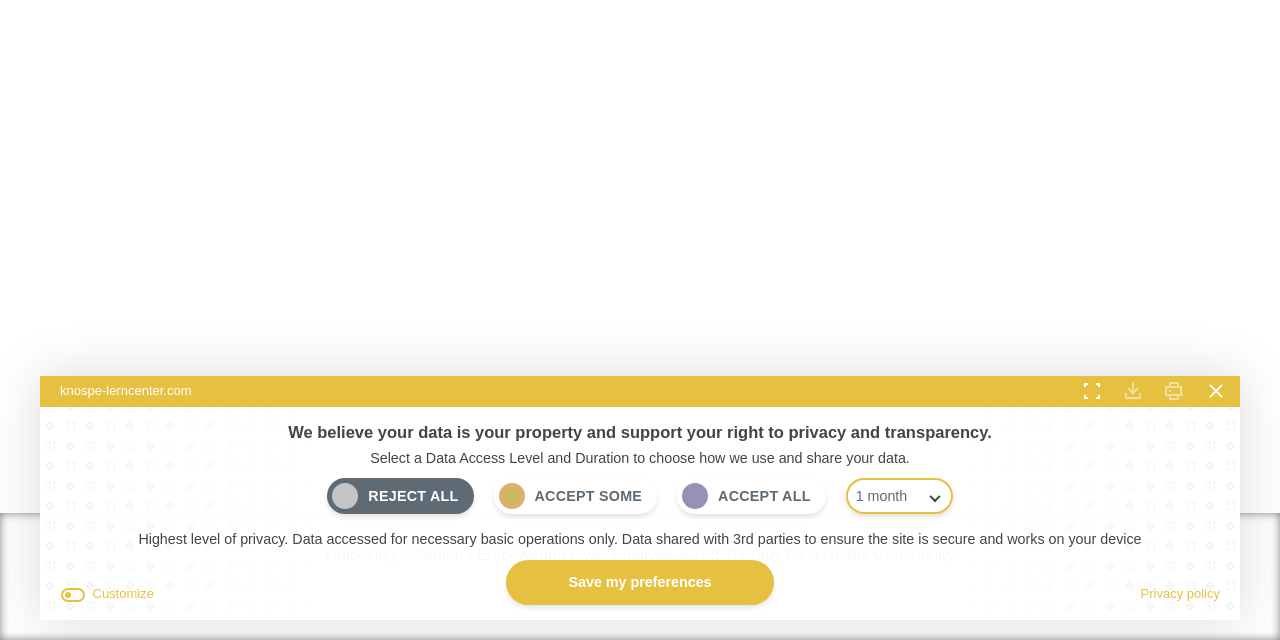Identify and provide the bounding box coordinates of the UI element described: "aria-label="Expand Toggle"". The coordinates should be formatted as [left, top, right, bottom], with each number being a float between 0 and 1.

[0.841, 0.588, 0.865, 0.636]